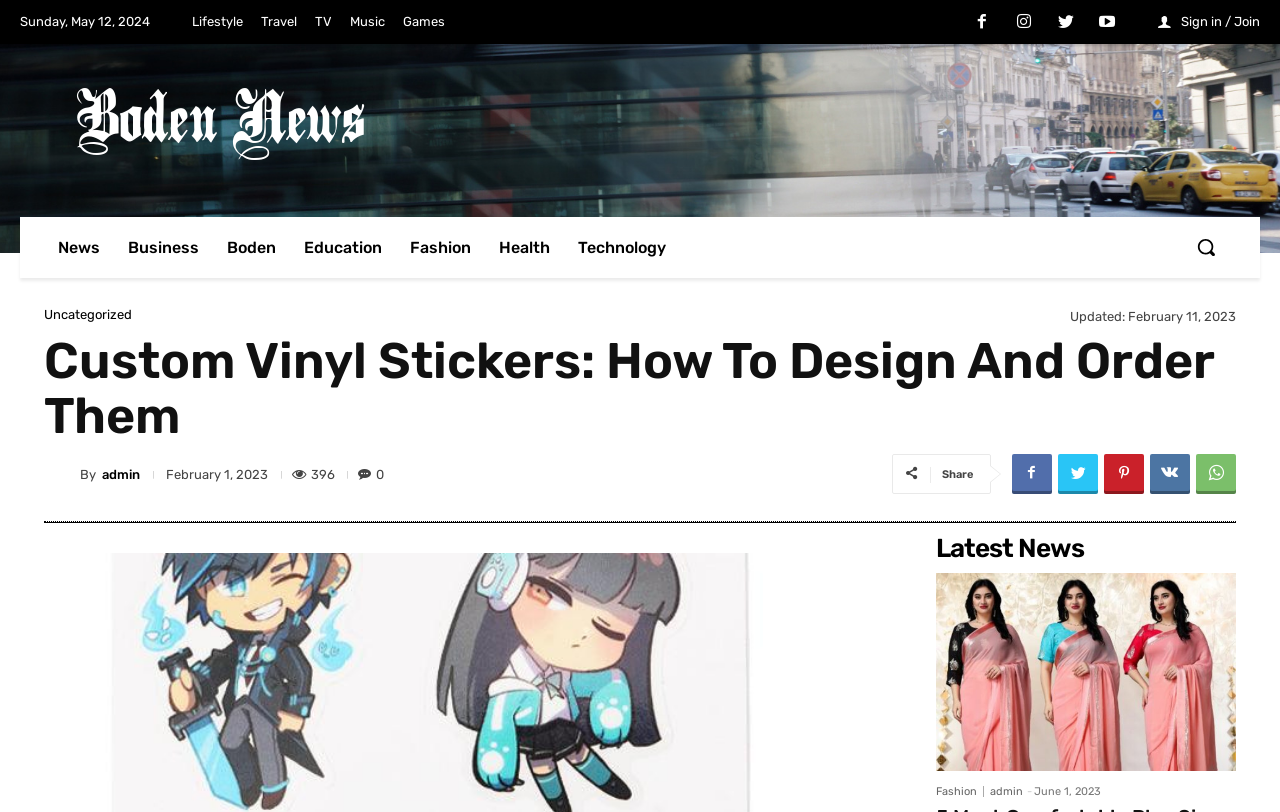Identify the webpage's primary heading and generate its text.

Custom Vinyl Stickers: How To Design And Order Them